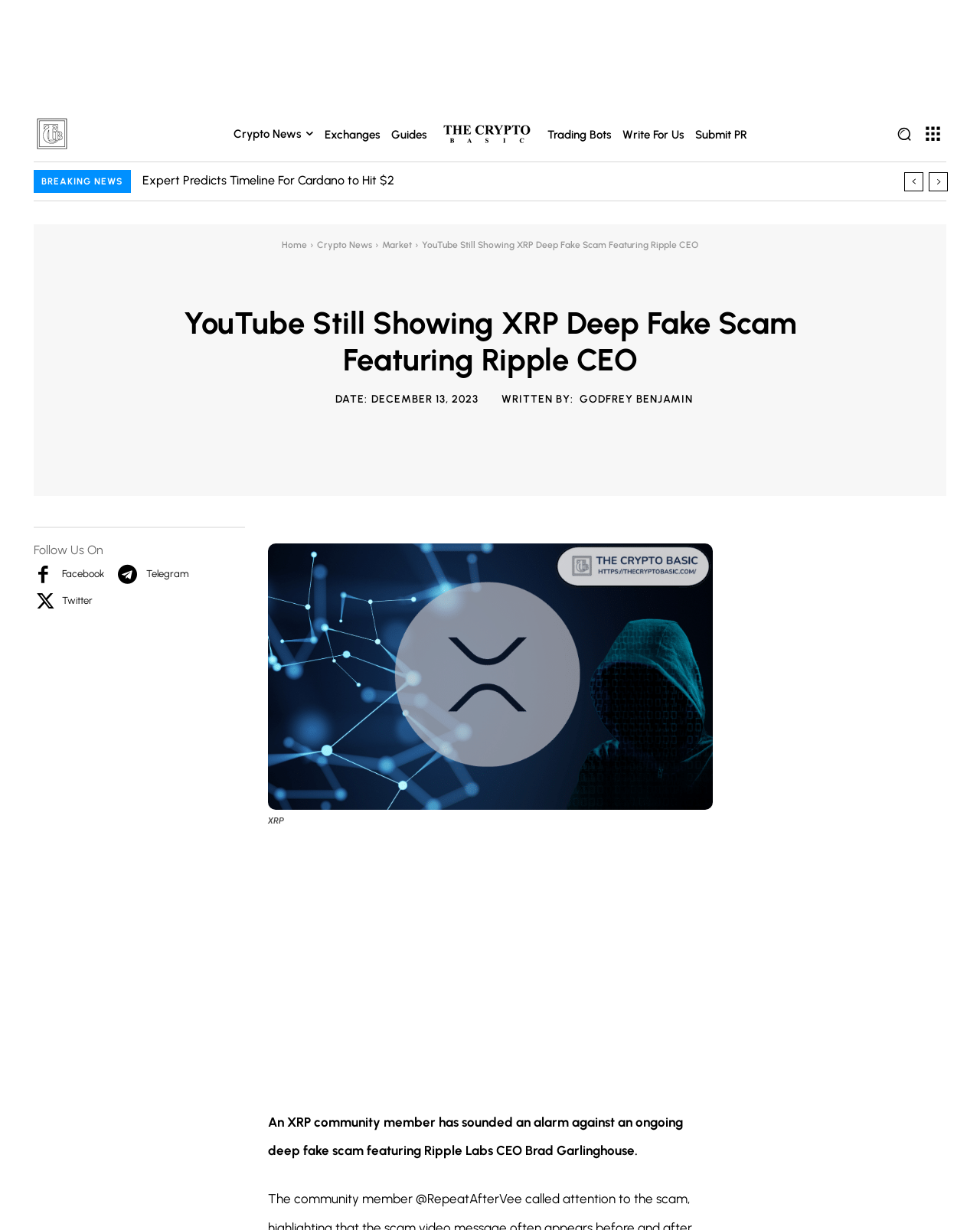Please find the bounding box coordinates of the clickable region needed to complete the following instruction: "Follow the Twitter account". The bounding box coordinates must consist of four float numbers between 0 and 1, i.e., [left, top, right, bottom].

None